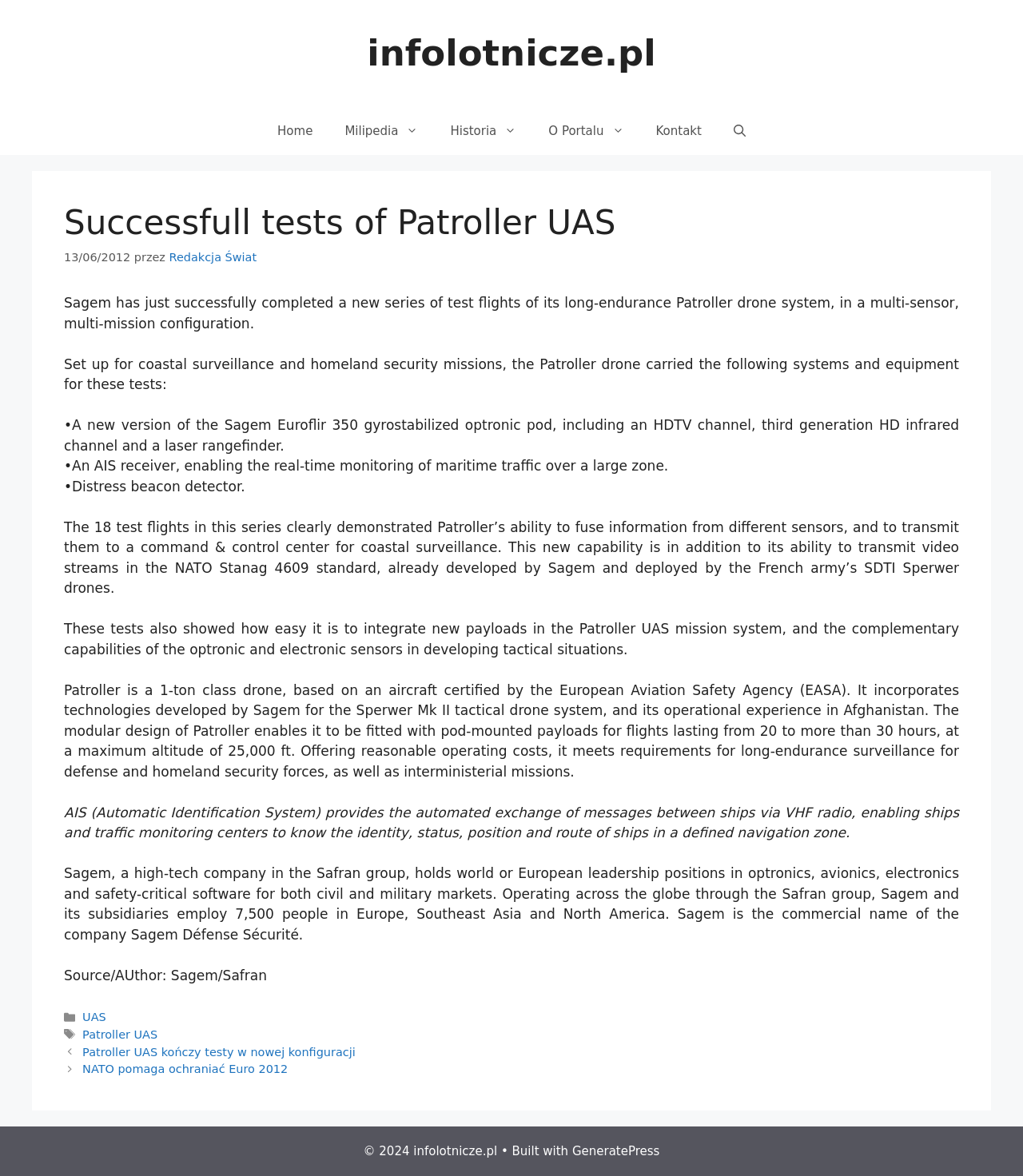Identify the bounding box for the UI element that is described as follows: "O Portalu".

[0.521, 0.091, 0.625, 0.132]